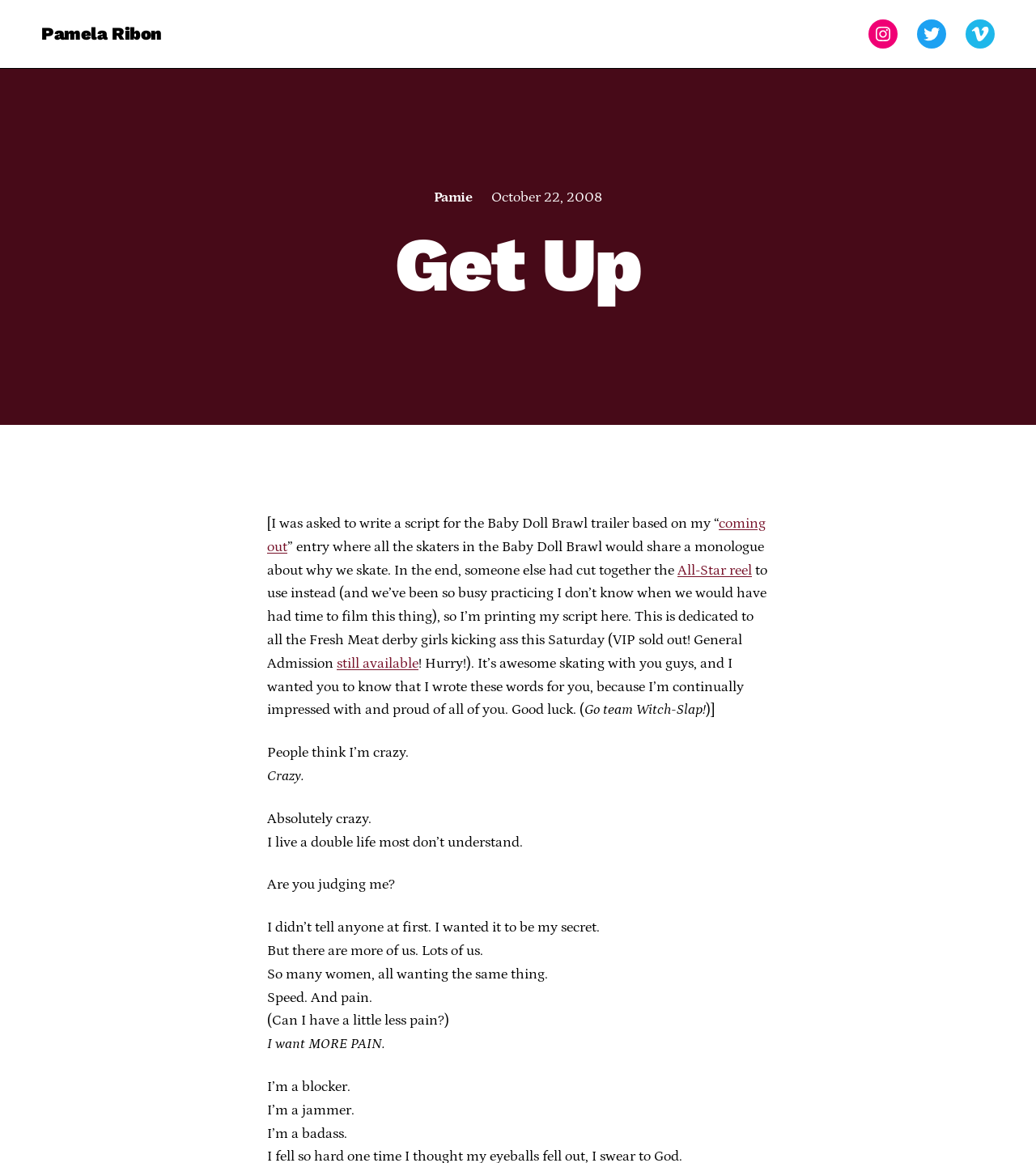Provide a thorough description of the webpage you see.

The webpage appears to be a personal blog or website of Pamela Ribon, with a focus on her experience as a roller derby skater. At the top of the page, there is a heading with her name, "Pamela Ribon", which is also a link. Below this, there are links to her social media profiles, including Instagram, Twitter, and Vimeo, aligned horizontally across the top right corner of the page.

Below the social media links, there is a horizontal separator line, followed by a link to "Pamie" and a timestamp "October 22, 2008". The main content of the page is a blog post titled "Get Up", which is a script written by Pamela Ribon for the Baby Doll Brawl trailer. The script is a monologue about why she skates, and it's dedicated to her fellow derby girls.

The script is divided into several paragraphs, with some links and emphasized text throughout. The text is arranged in a single column, with the paragraphs flowing vertically down the page. The language is conversational and introspective, with Pamela sharing her thoughts and feelings about roller derby and her identity as a skater.

Throughout the script, there are several short sentences and phrases that appear to be quotes or mantras, such as "People think I'm crazy", "I live a double life most don't understand", and "I'm a badass". These phrases are scattered throughout the text, adding emphasis and personality to the script.

Overall, the webpage has a personal and introspective tone, with a focus on Pamela's experience as a roller derby skater and her passion for the sport.